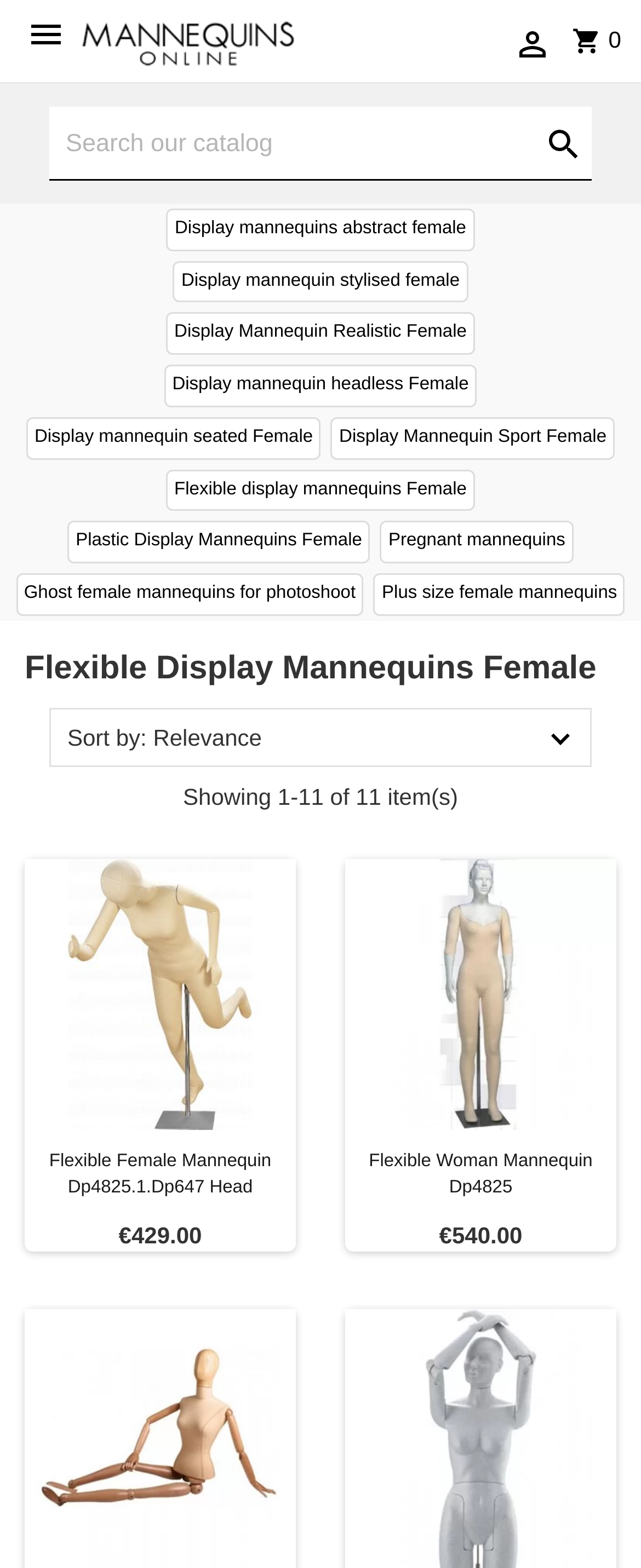Please locate the clickable area by providing the bounding box coordinates to follow this instruction: "View details of Flexible Female Mannequin Dp4825.1.Dp647 Head".

[0.038, 0.548, 0.462, 0.721]